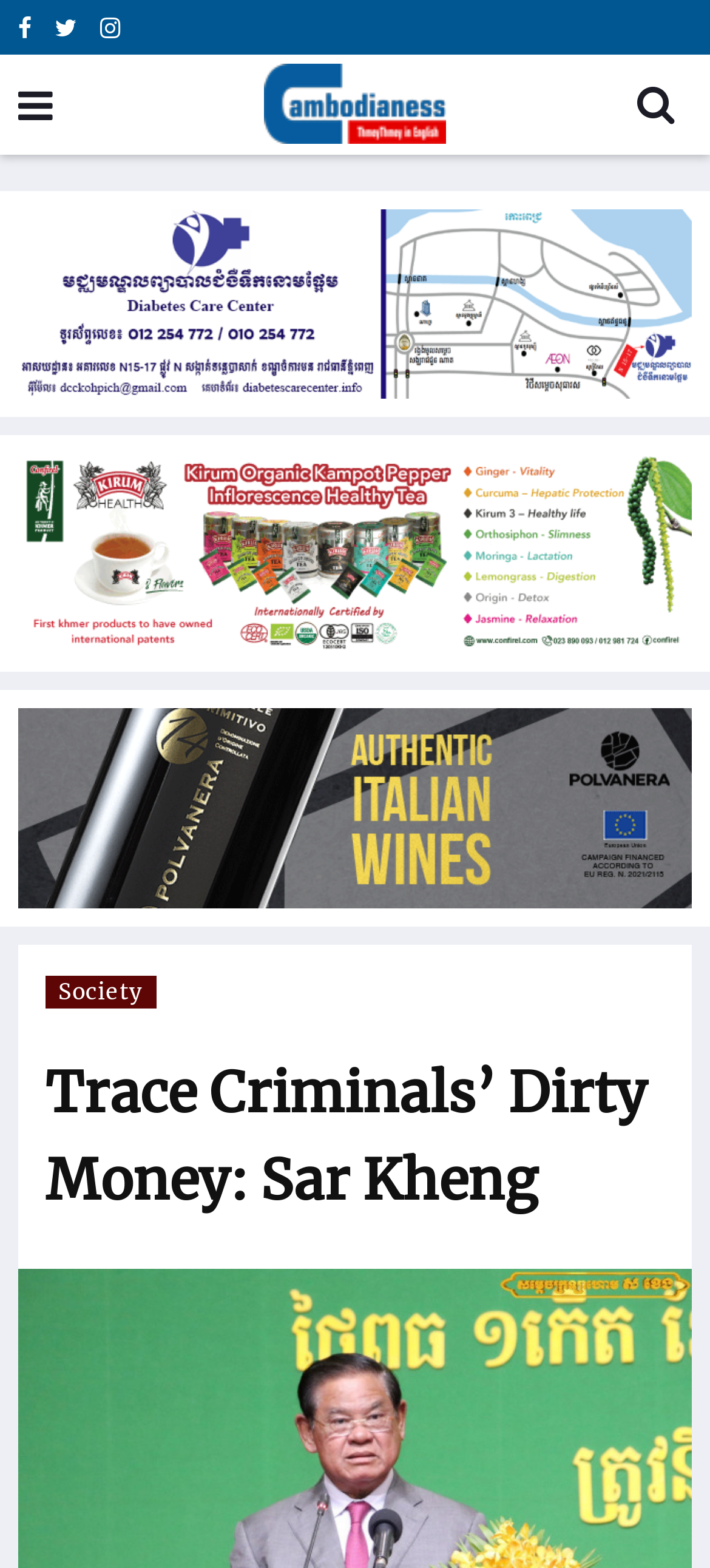What is the logo of the website?
Please provide a comprehensive answer based on the visual information in the image.

The logo of the website is 'cambodianess' which can be found in the top left corner of the webpage, as indicated by the image element with the bounding box coordinates [0.372, 0.041, 0.628, 0.092] and the text 'cambodianess'.